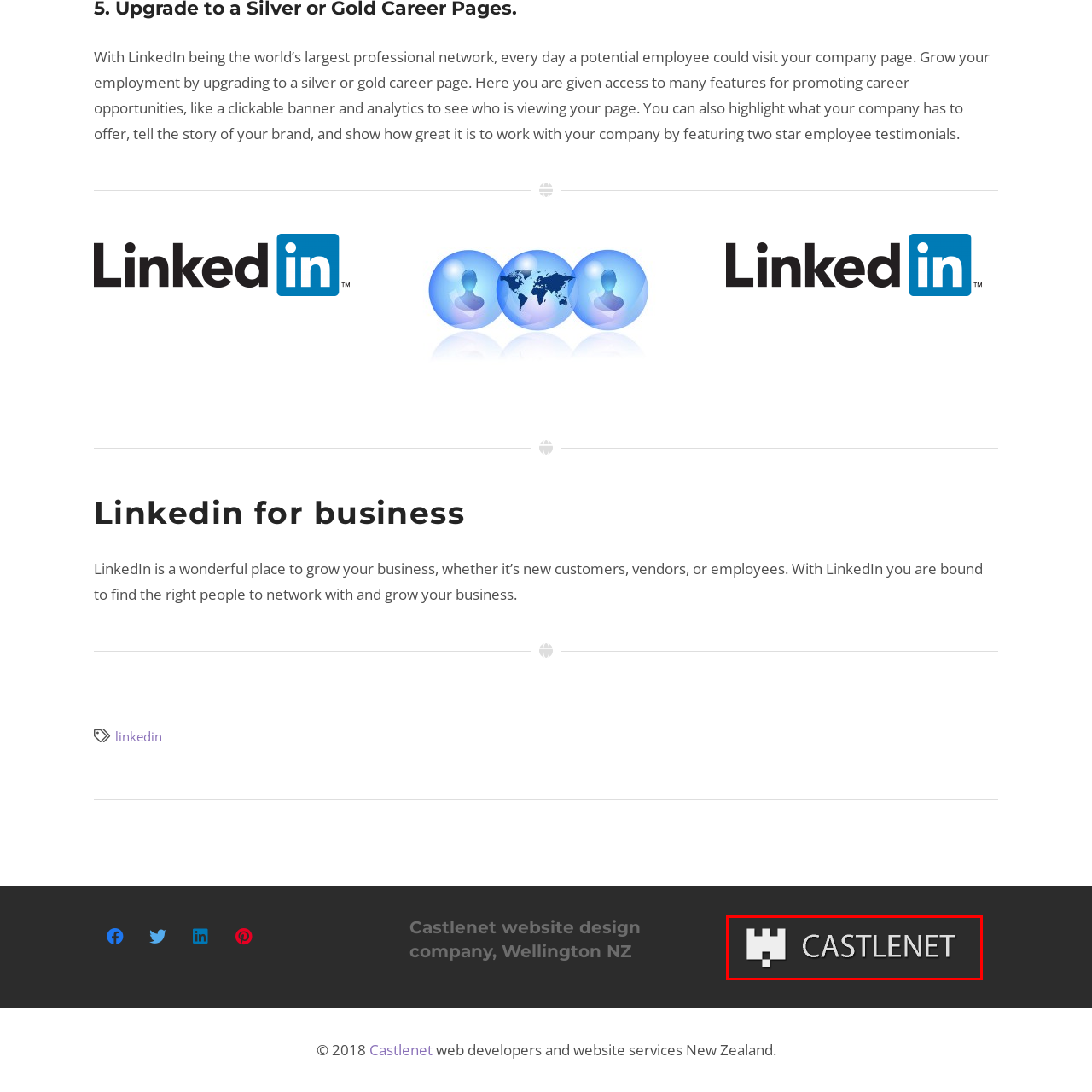Focus on the image enclosed by the red outline and give a short answer: What is the design style of the Castlenet logo?

Simplistic yet modern